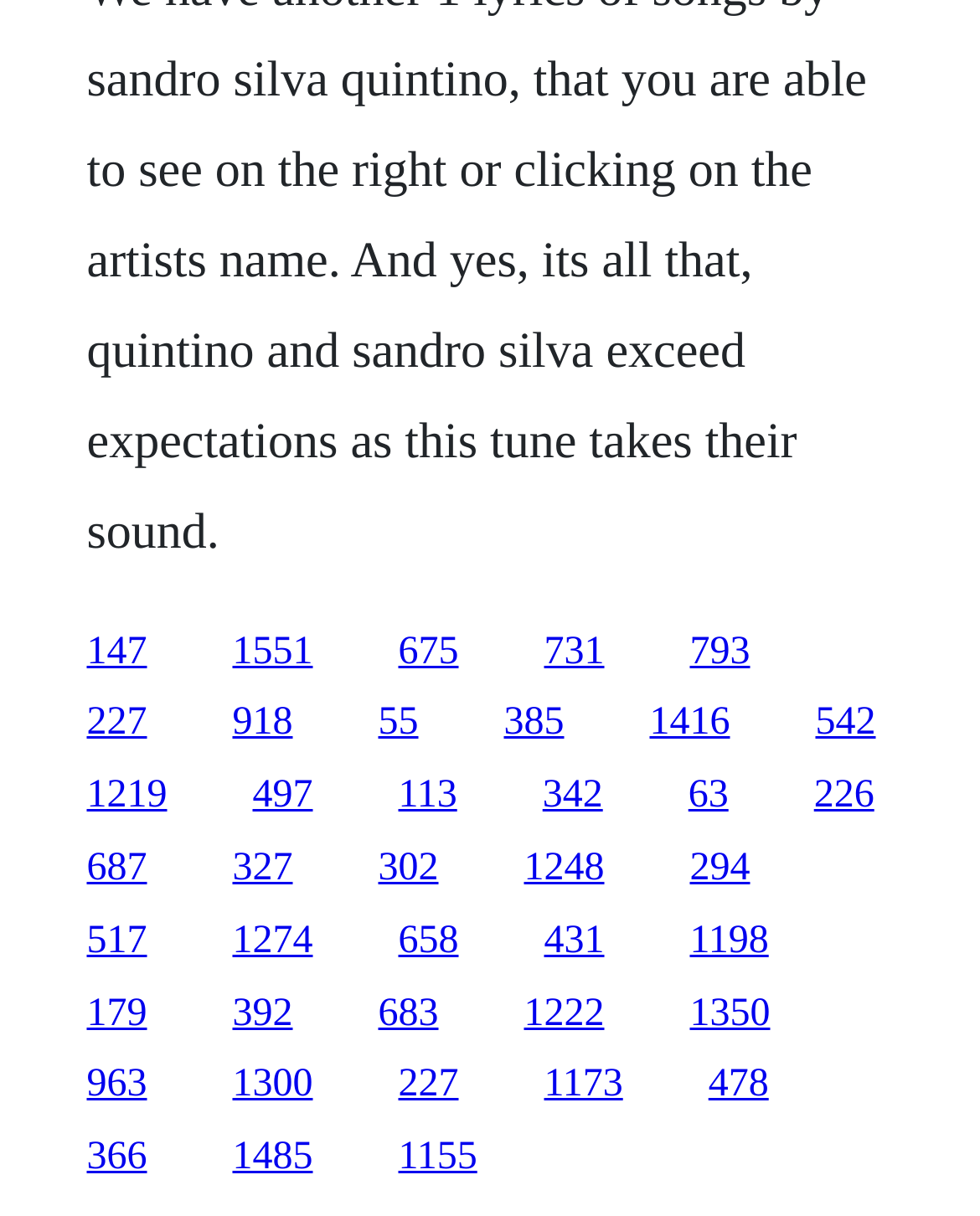From the element description: "385", extract the bounding box coordinates of the UI element. The coordinates should be expressed as four float numbers between 0 and 1, in the order [left, top, right, bottom].

[0.514, 0.577, 0.576, 0.612]